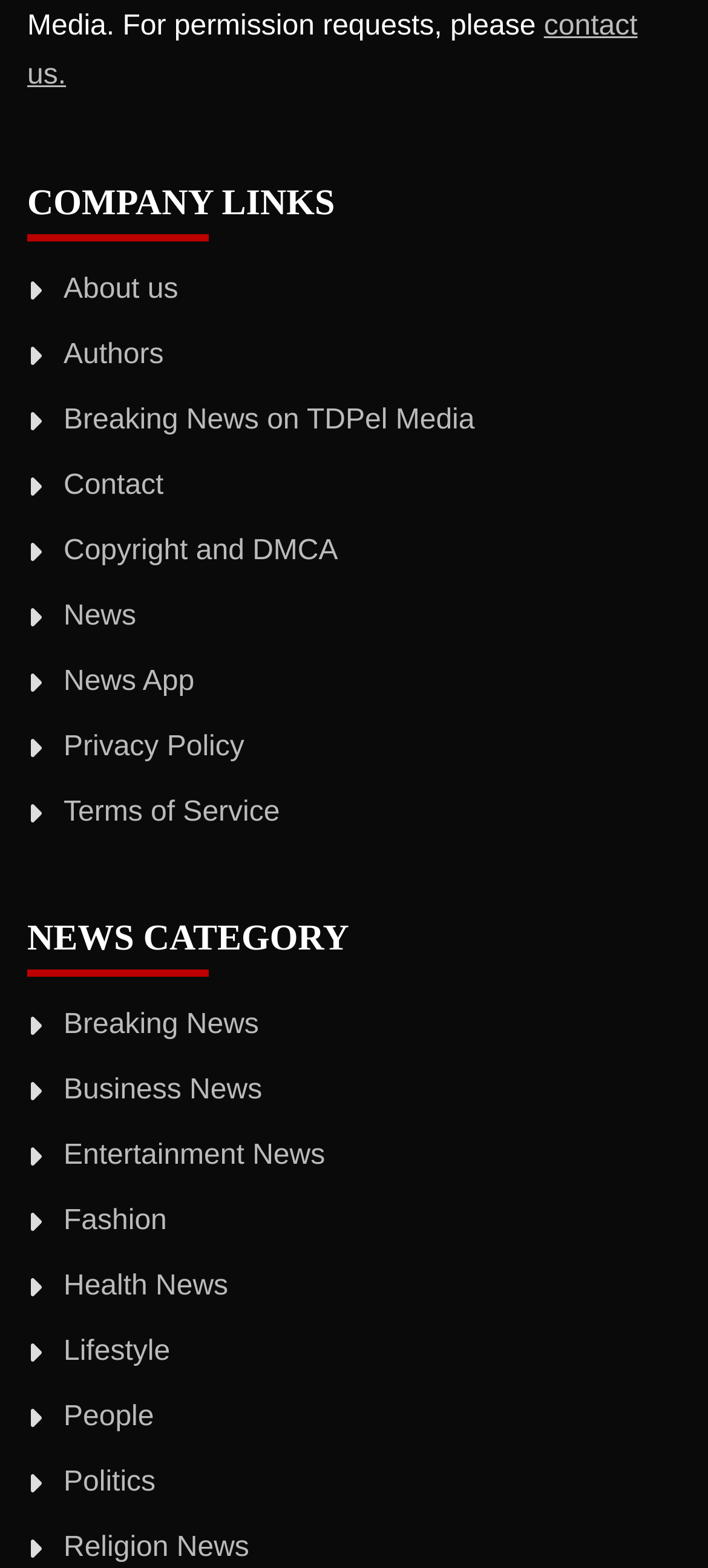Locate the bounding box coordinates of the area to click to fulfill this instruction: "contact the office". The bounding box should be presented as four float numbers between 0 and 1, in the order [left, top, right, bottom].

None